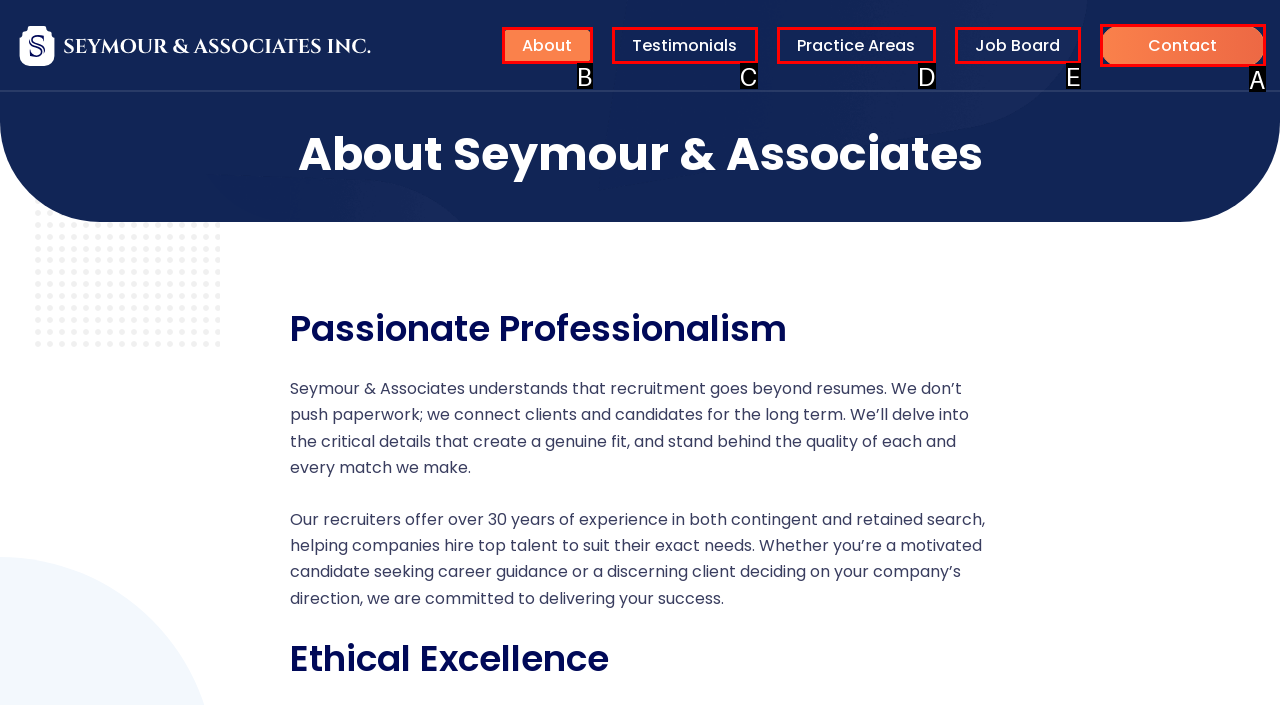Given the description: Practice Areas
Identify the letter of the matching UI element from the options.

D